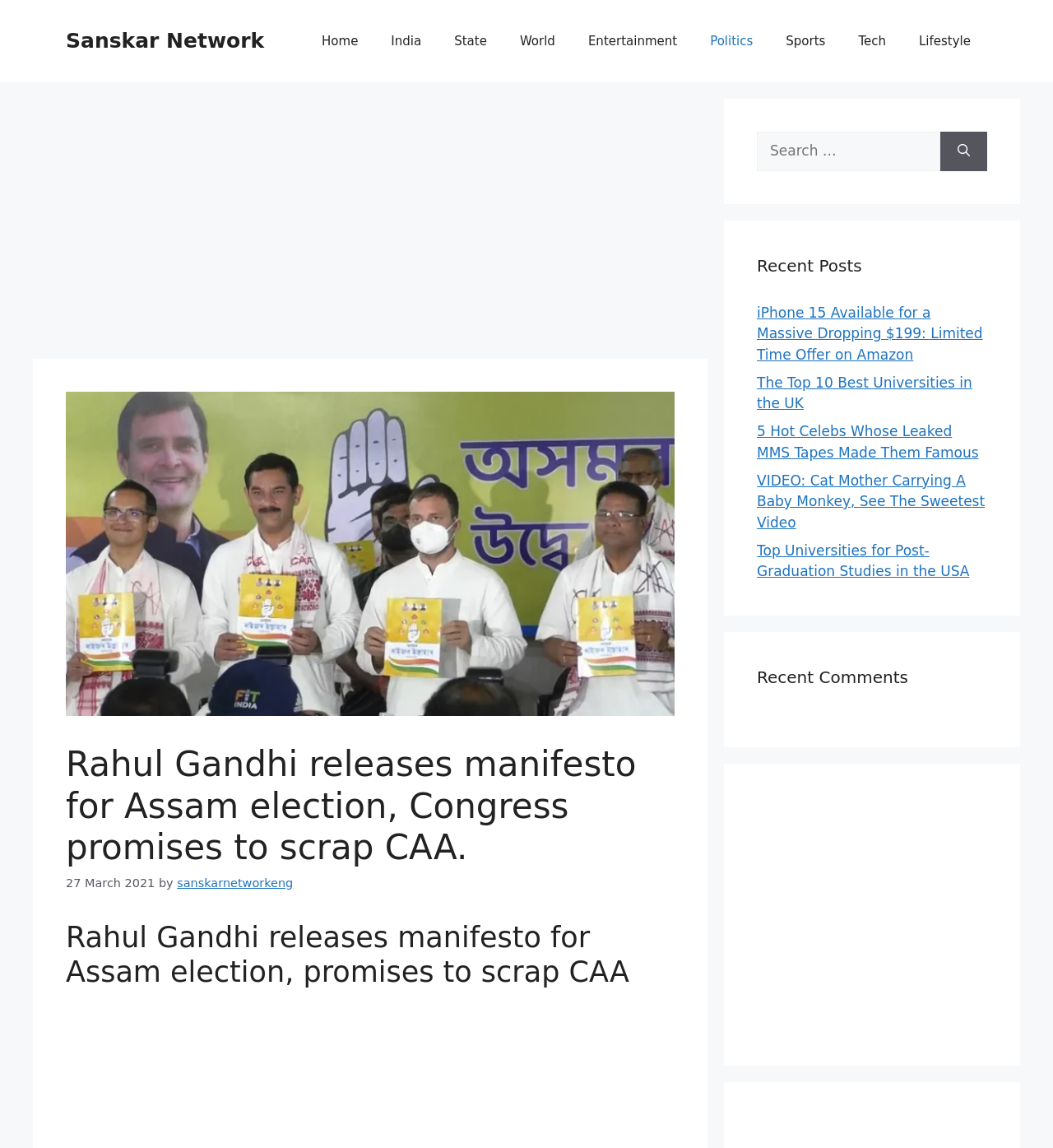Examine the image and give a thorough answer to the following question:
What is the purpose of the search box?

I looked at the search box and its label 'Search for:' and inferred that its purpose is to allow users to search for content on the website.